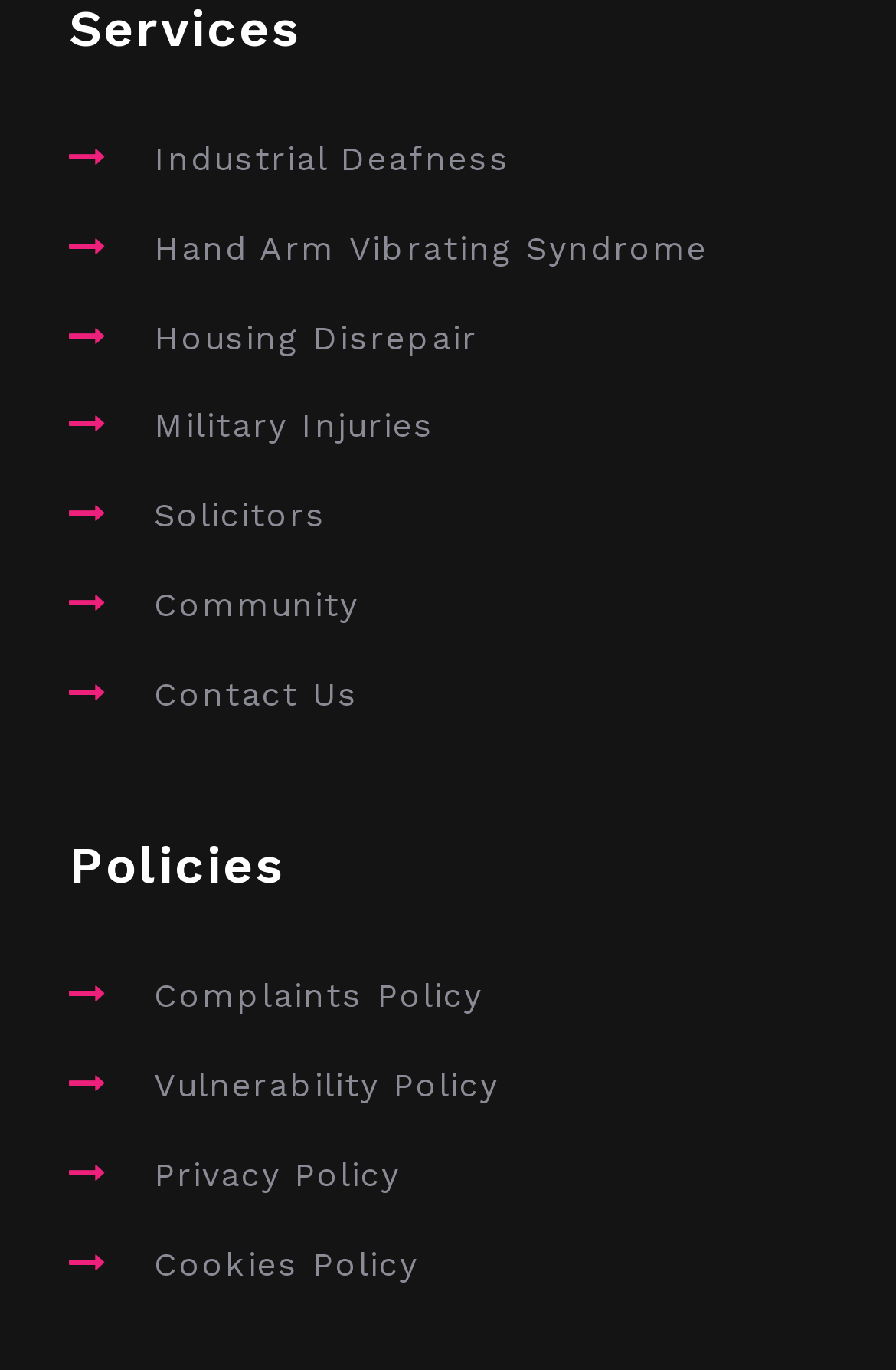Find the bounding box coordinates of the clickable region needed to perform the following instruction: "Explore the Community page". The coordinates should be provided as four float numbers between 0 and 1, i.e., [left, top, right, bottom].

[0.172, 0.425, 0.4, 0.452]